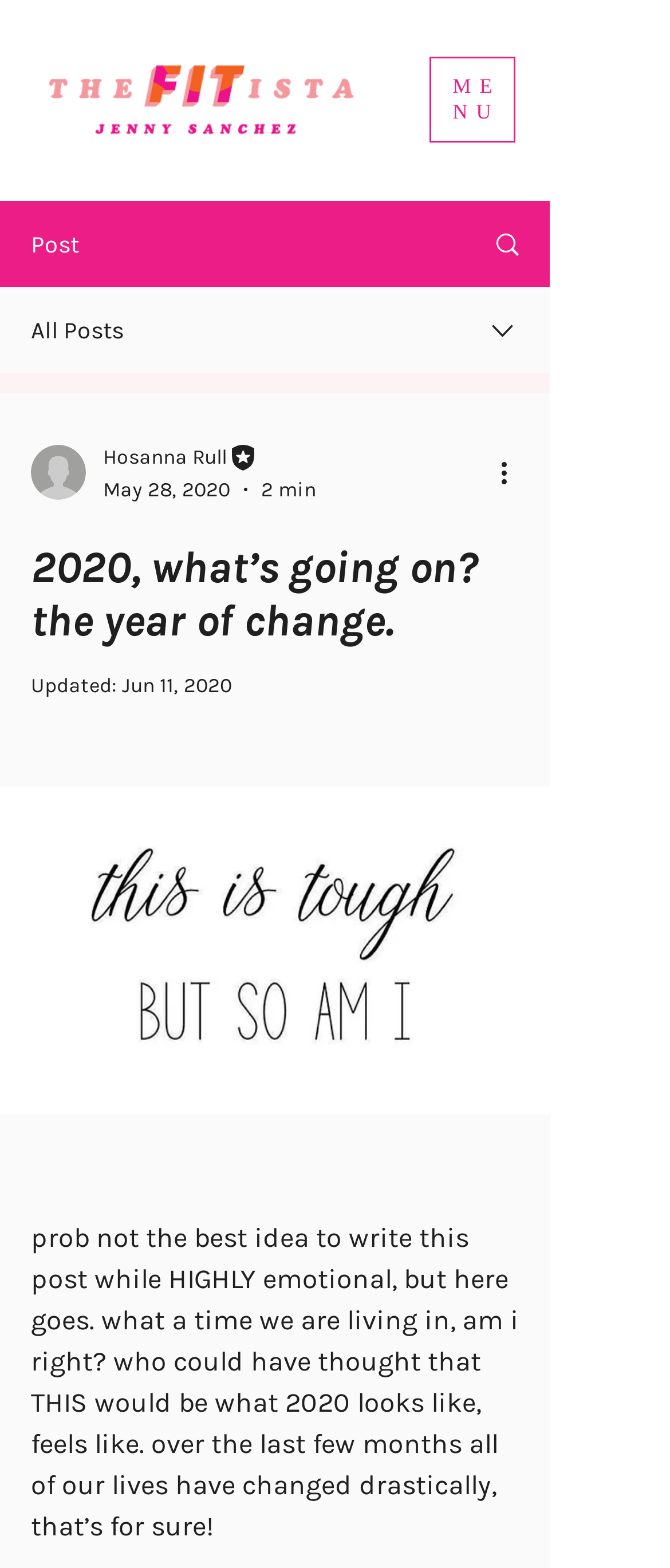Determine the bounding box coordinates of the UI element that matches the following description: "Search". The coordinates should be four float numbers between 0 and 1 in the format [left, top, right, bottom].

[0.695, 0.129, 0.818, 0.182]